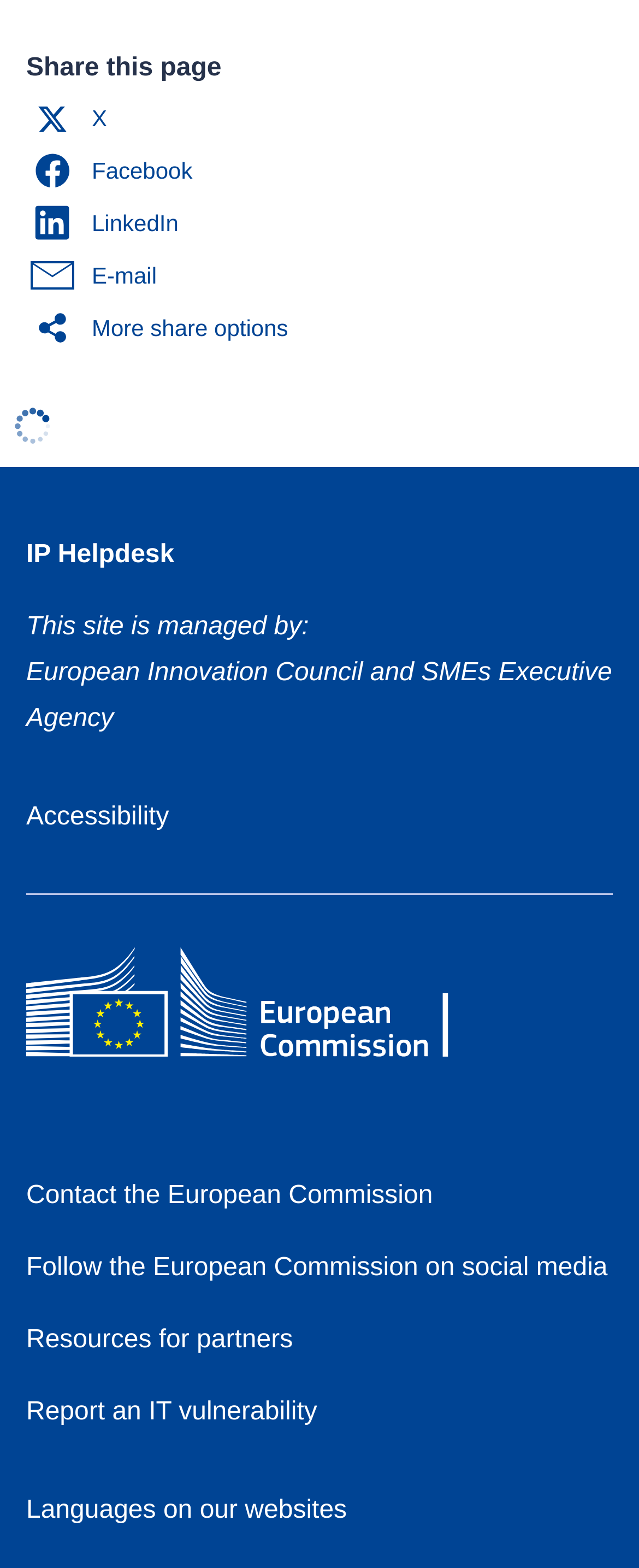What is the last link on the webpage?
Kindly offer a detailed explanation using the data available in the image.

The question can be answered by looking at the link elements on the webpage, which are located at the bottom of the page. The last link element contains the text 'Languages on our websites', indicating that it is the last link on the webpage.